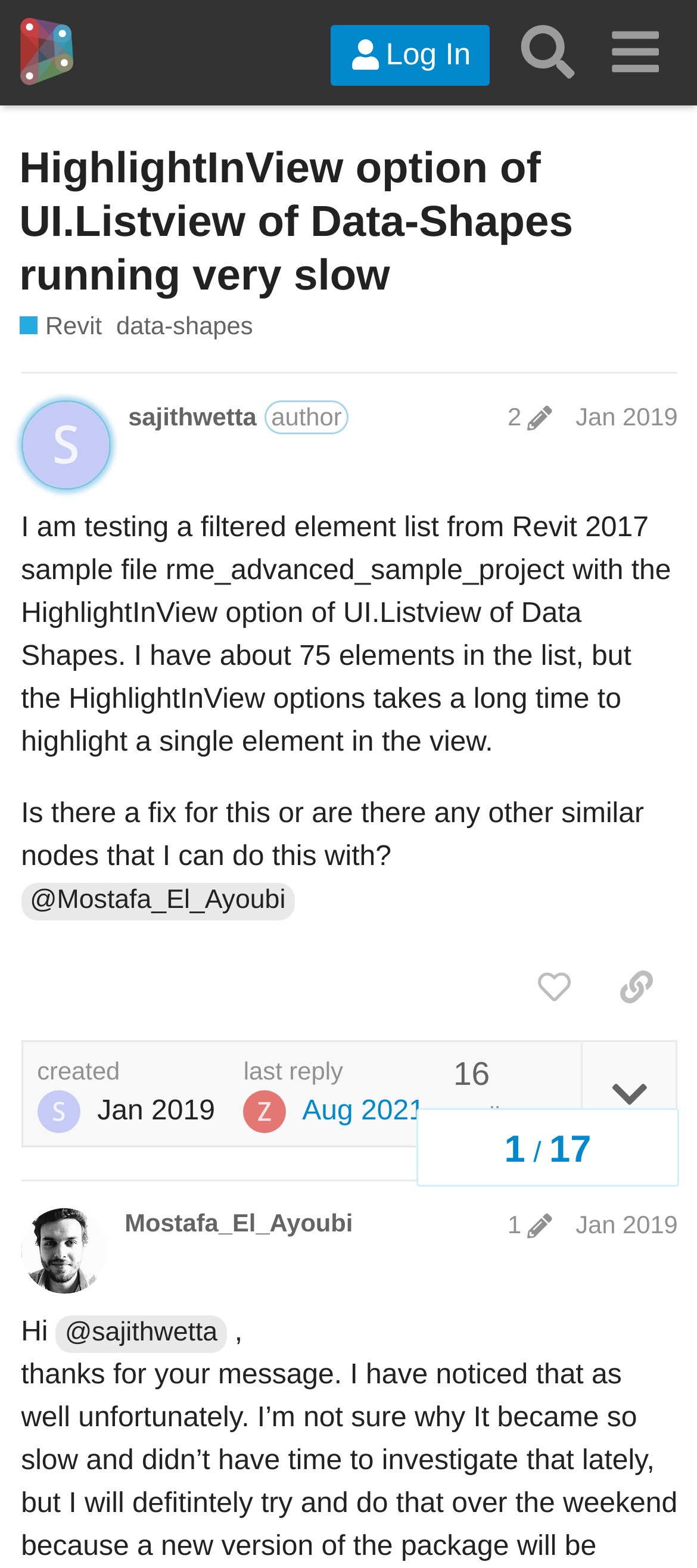Identify the bounding box coordinates of the region that needs to be clicked to carry out this instruction: "Search for topics related to Dynamo interaction with Revit". Provide these coordinates as four float numbers ranging from 0 to 1, i.e., [left, top, right, bottom].

[0.724, 0.006, 0.848, 0.061]